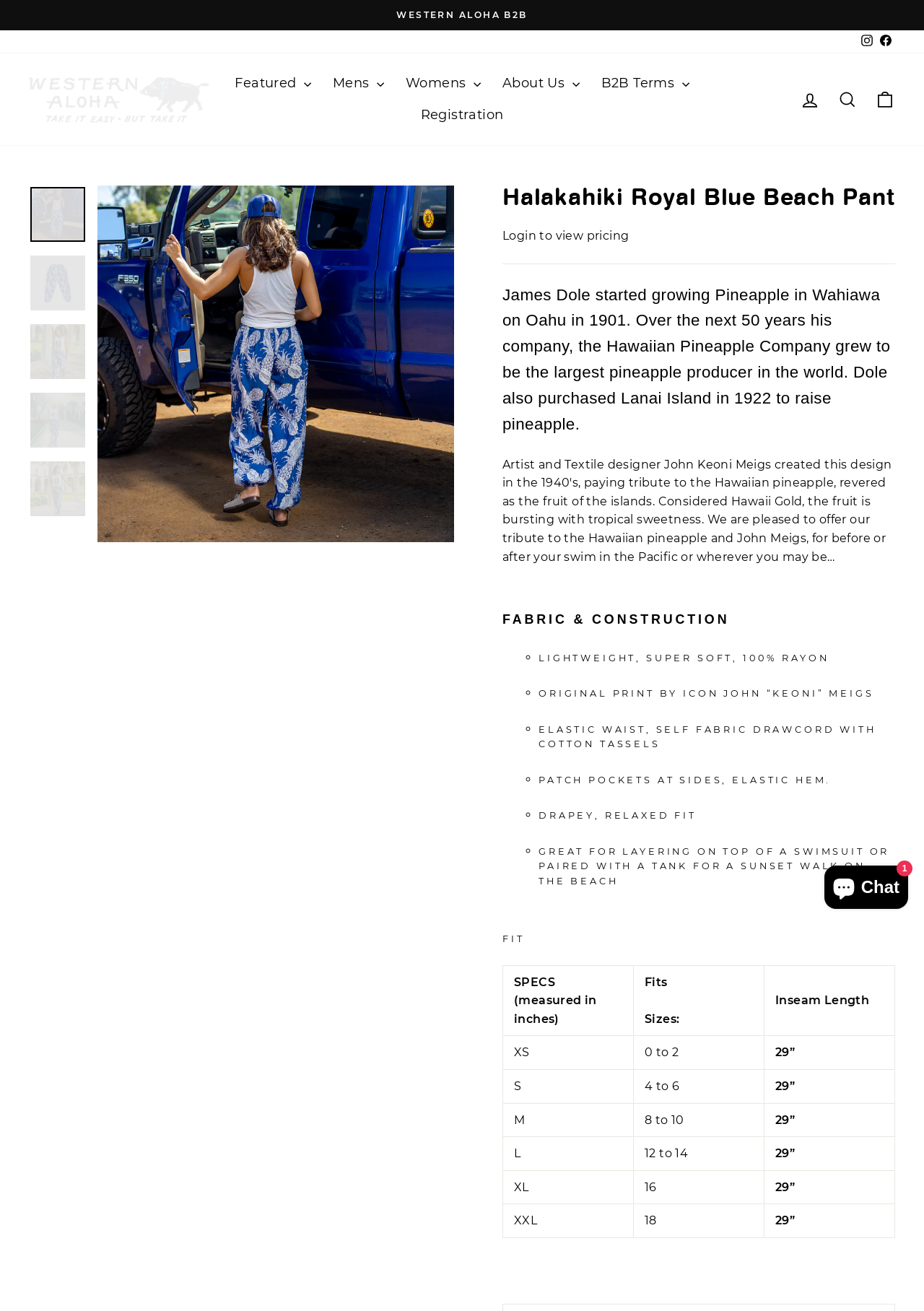Identify the bounding box coordinates of the clickable region required to complete the instruction: "Log in to view pricing". The coordinates should be given as four float numbers within the range of 0 and 1, i.e., [left, top, right, bottom].

[0.544, 0.174, 0.681, 0.185]